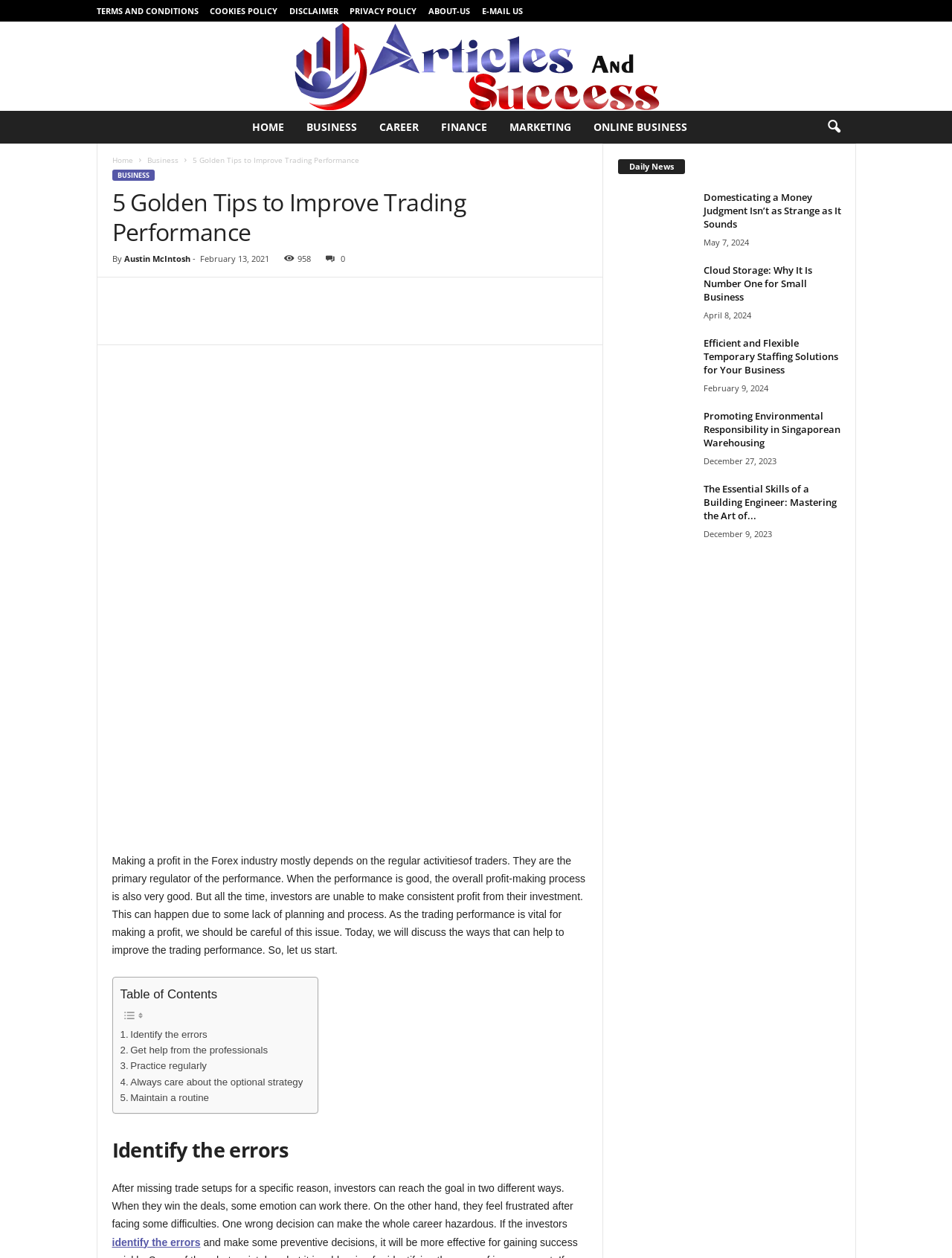Please find the bounding box coordinates (top-left x, top-left y, bottom-right x, bottom-right y) in the screenshot for the UI element described as follows: Get help from the professionals

[0.015, 0.771, 0.176, 0.786]